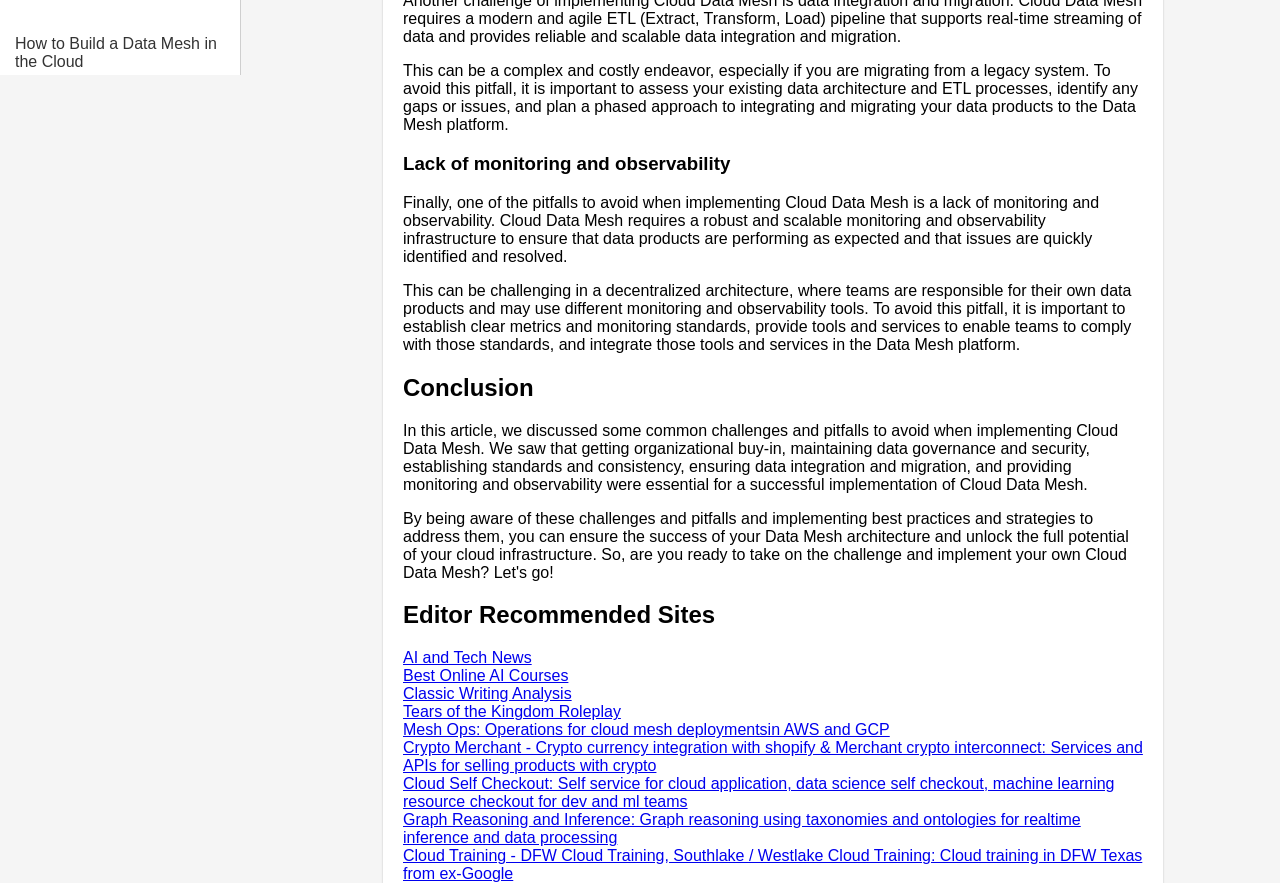Please find the bounding box for the UI element described by: "Classic Writing Analysis".

[0.315, 0.776, 0.447, 0.795]